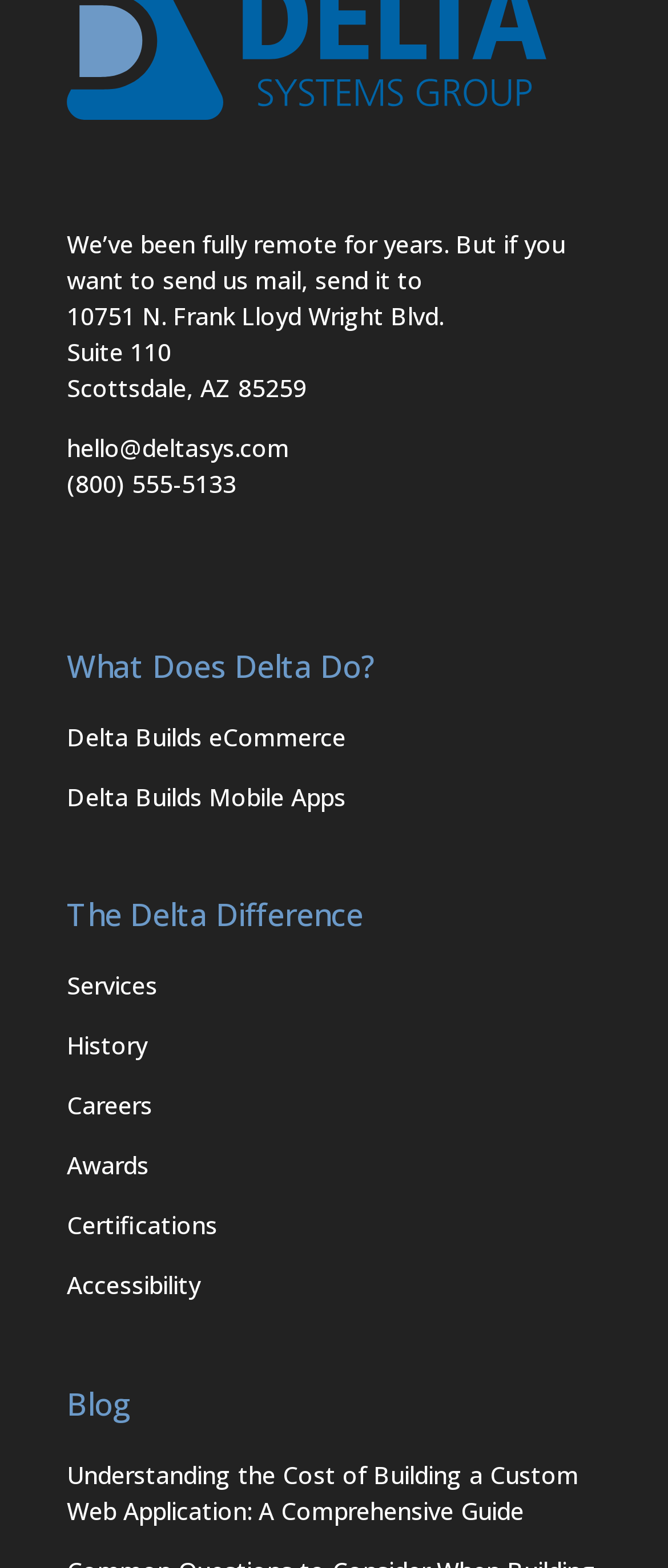Find the bounding box coordinates of the clickable area required to complete the following action: "Call the company".

[0.1, 0.298, 0.354, 0.318]